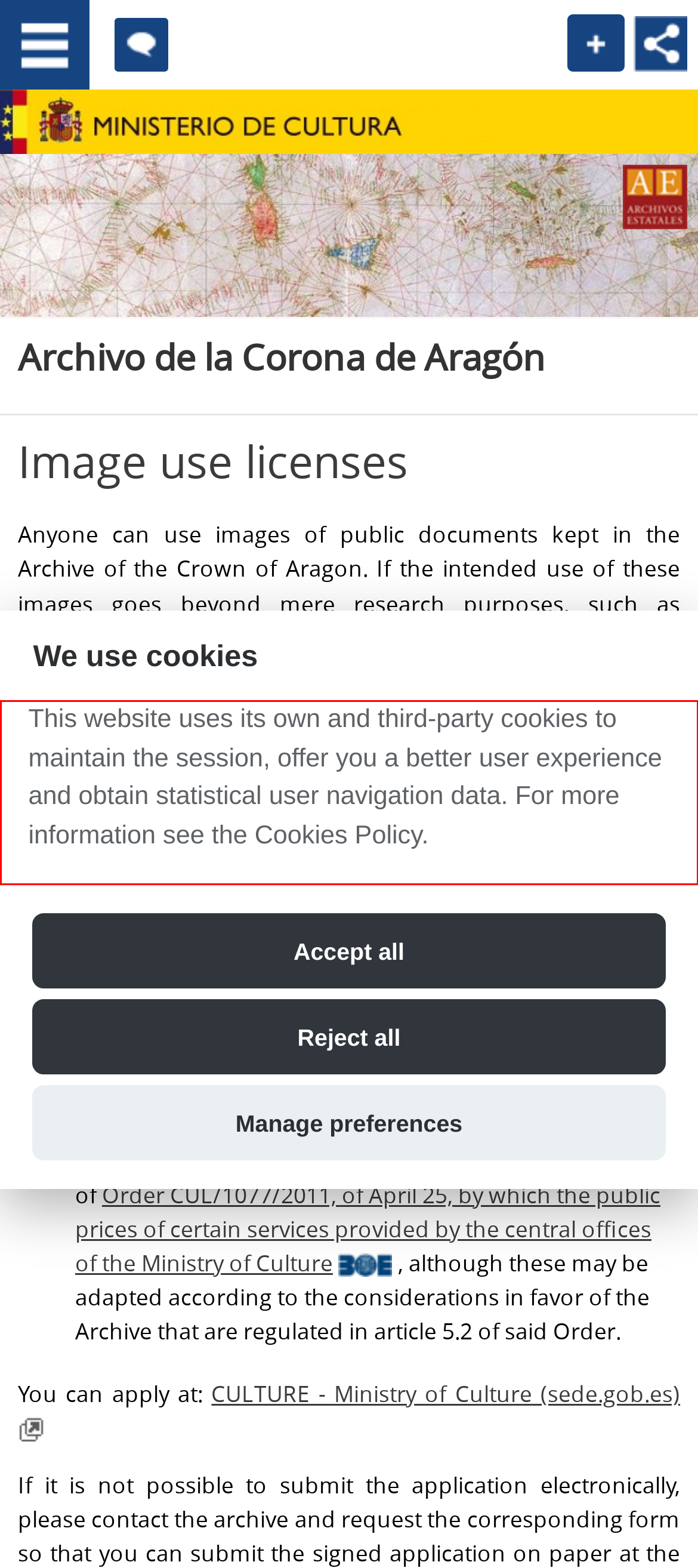Identify and extract the text within the red rectangle in the screenshot of the webpage.

This website uses its own and third-party cookies to maintain the session, offer you a better user experience and obtain statistical user navigation data. For more information see the Cookies Policy.